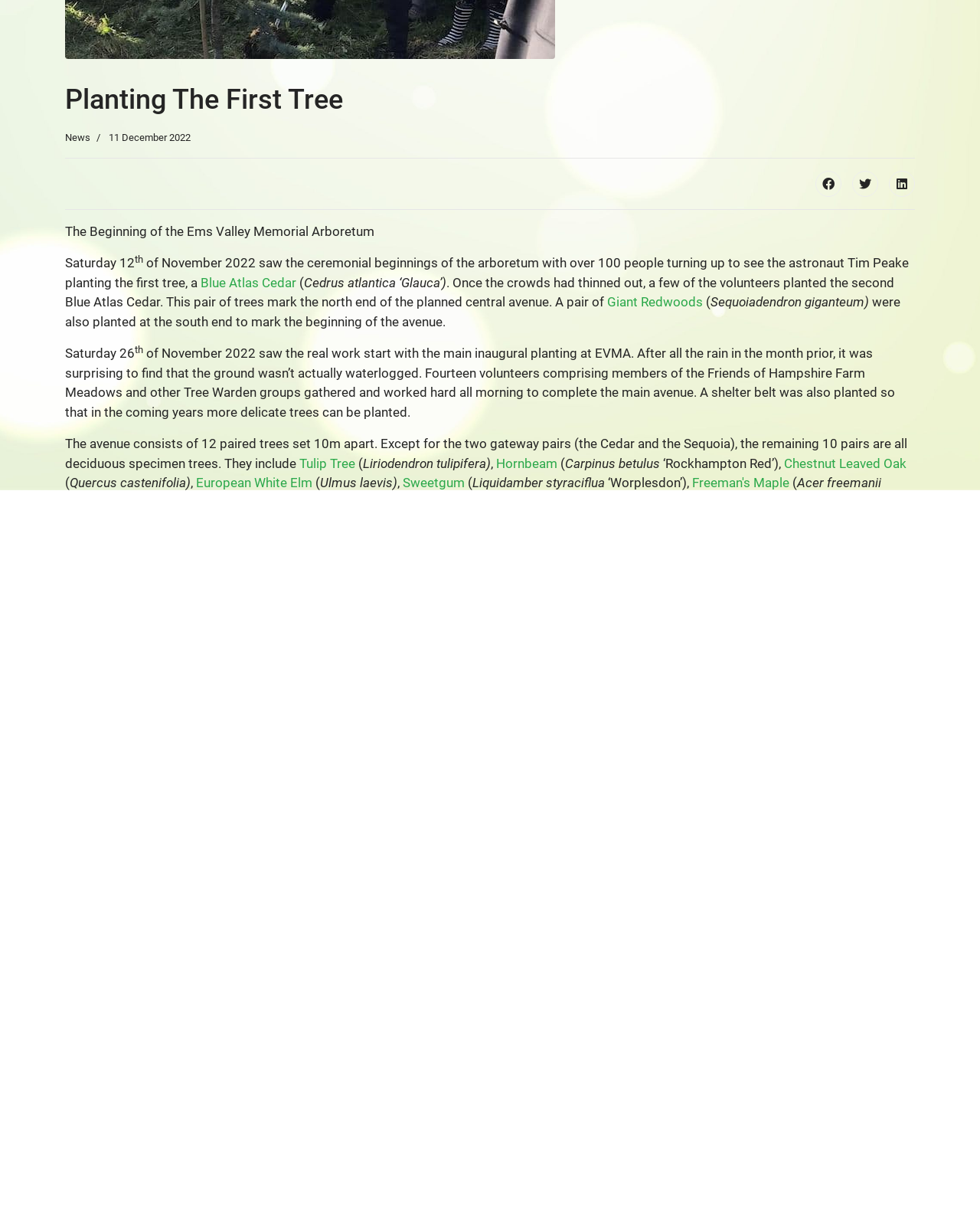Identify the bounding box for the element characterized by the following description: "Chestnut Leaved Oak".

[0.8, 0.377, 0.925, 0.39]